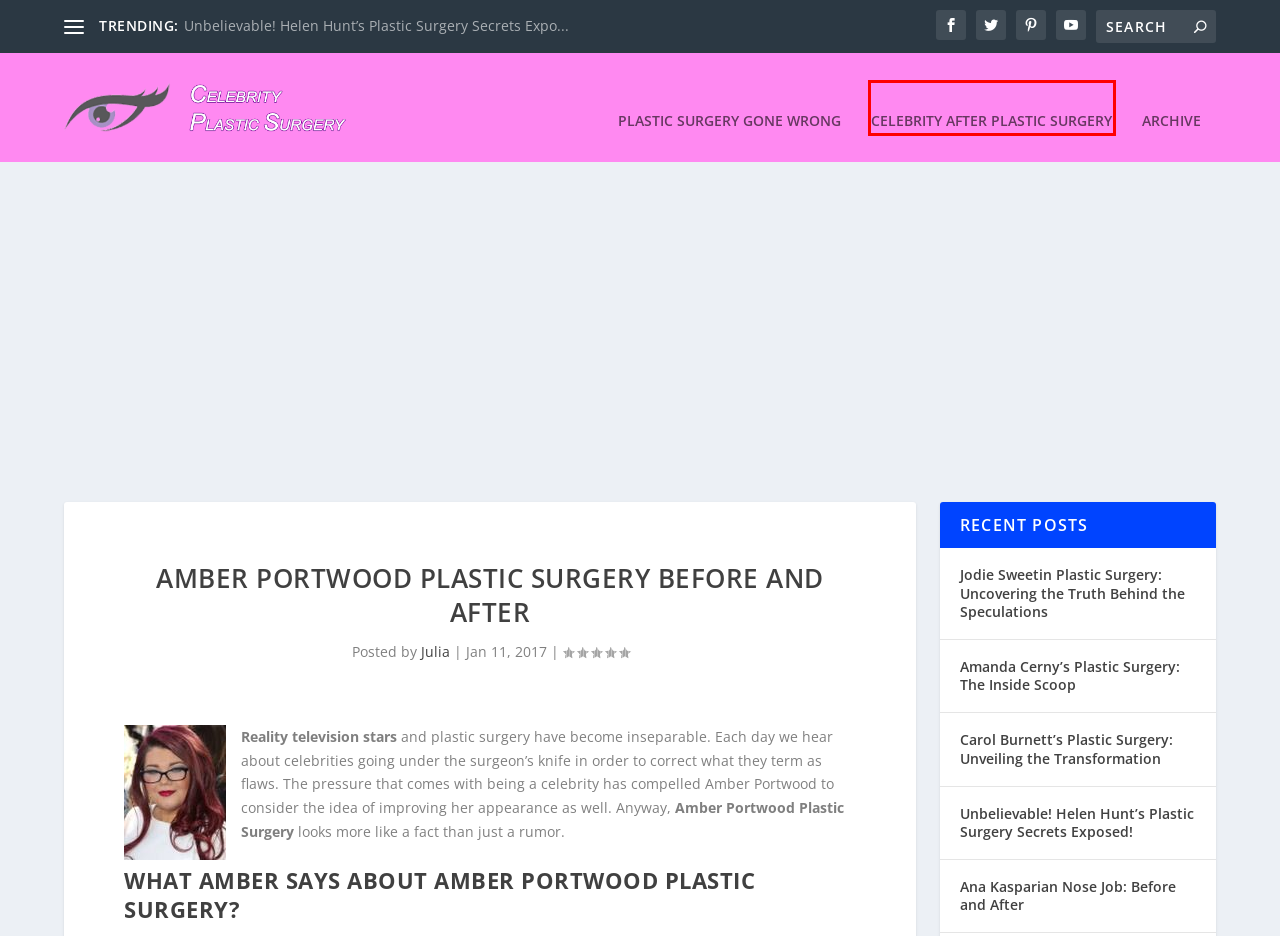You are given a webpage screenshot where a red bounding box highlights an element. Determine the most fitting webpage description for the new page that loads after clicking the element within the red bounding box. Here are the candidates:
A. Amanda Cerny Plastic Surgery: A Very Lovely Bunny
B. The latest news about Carol Burnett Plastic Surgery Procedures
C. Celebrity Plastic Surgery - Before and After Plastic Surgery Photos
D. Celebrity Before And After Plastic Surgery
E. Ana Kasparian Nose Job: Before and After
F. Jodie Sweetin Plastic Surgery: Uncovering the Truth
G. Celebrity Plastic Surgery Gone Wrong
H. Unbelievable! Helen Hunt’s Plastic Surgery Secrets Exposed!

D